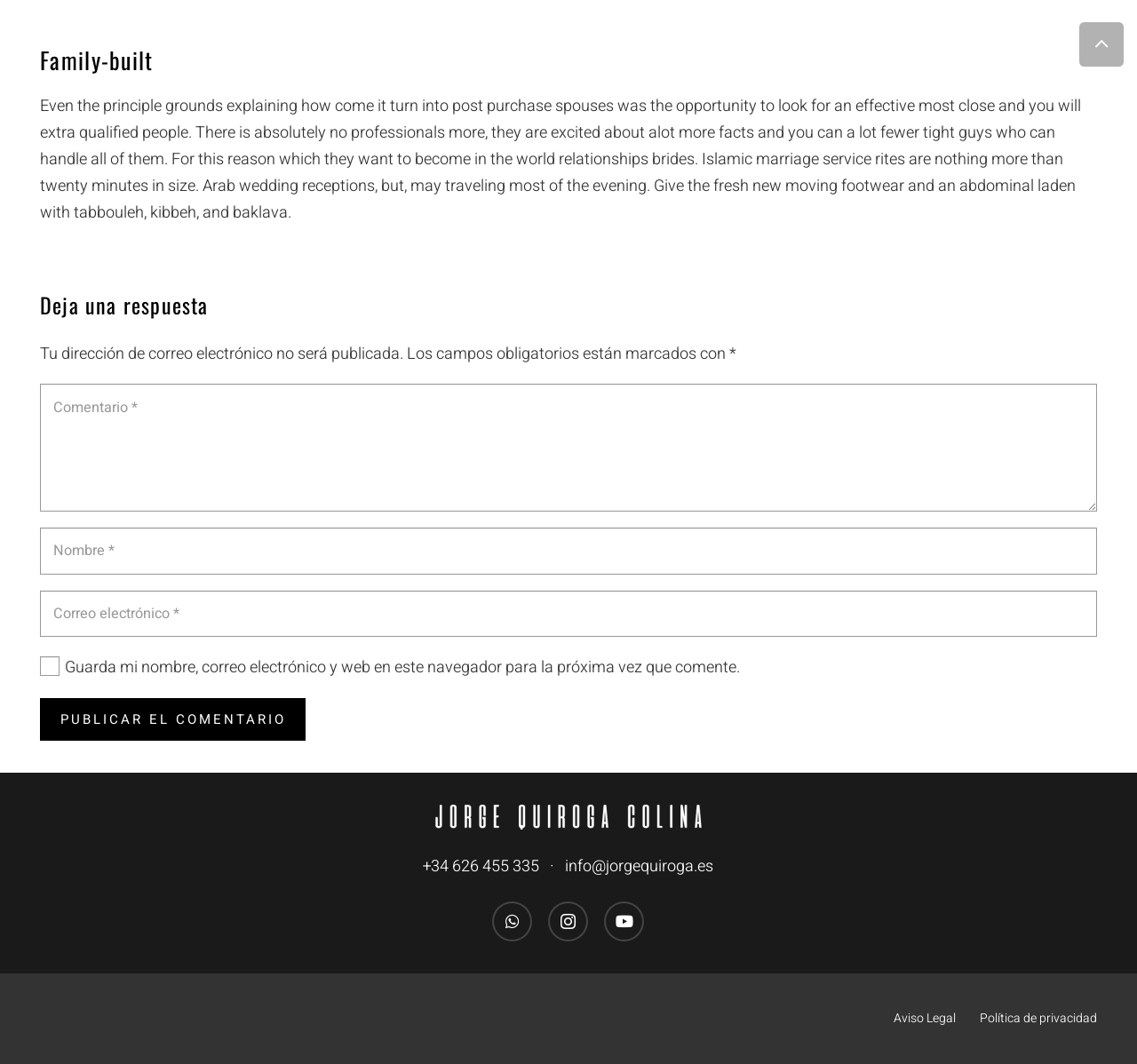Please find the bounding box coordinates of the element that you should click to achieve the following instruction: "Click to publish the comment". The coordinates should be presented as four float numbers between 0 and 1: [left, top, right, bottom].

[0.035, 0.656, 0.269, 0.696]